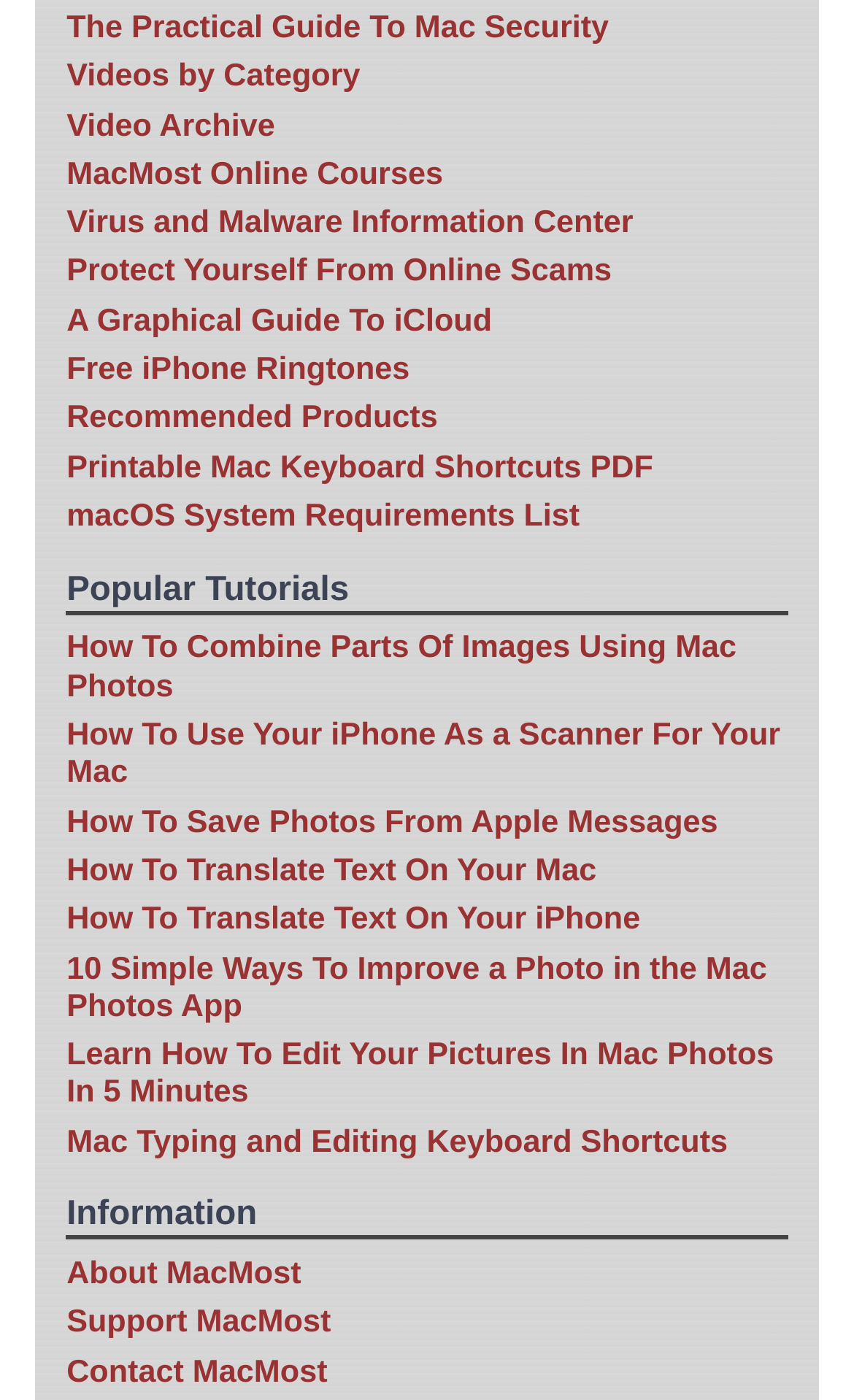What type of content is available under 'Popular Tutorials'?
Provide a detailed answer to the question using information from the image.

The 'Popular Tutorials' section contains links to various Mac-related tutorials, such as 'How To Combine Parts Of Images Using Mac Photos' and 'How To Translate Text On Your Mac', indicating that it provides access to popular and useful tutorials on Mac usage.